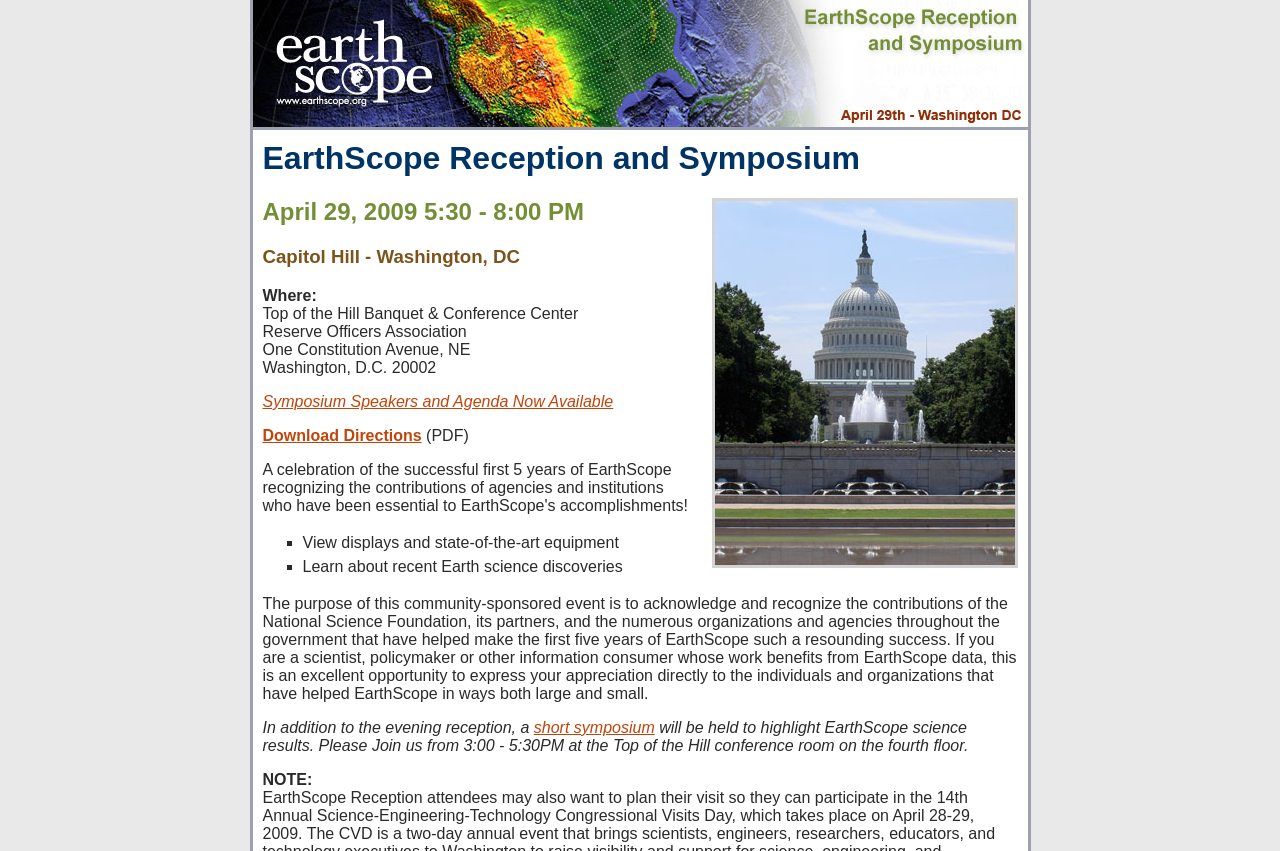Bounding box coordinates are to be given in the format (top-left x, top-left y, bottom-right x, bottom-right y). All values must be floating point numbers between 0 and 1. Provide the bounding box coordinate for the UI element described as: alt="EarthScope"

[0.197, 0.133, 0.803, 0.153]